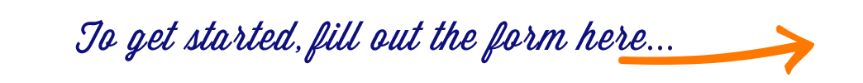What is the purpose of the arrow in the image?
From the screenshot, provide a brief answer in one word or phrase.

To direct attention